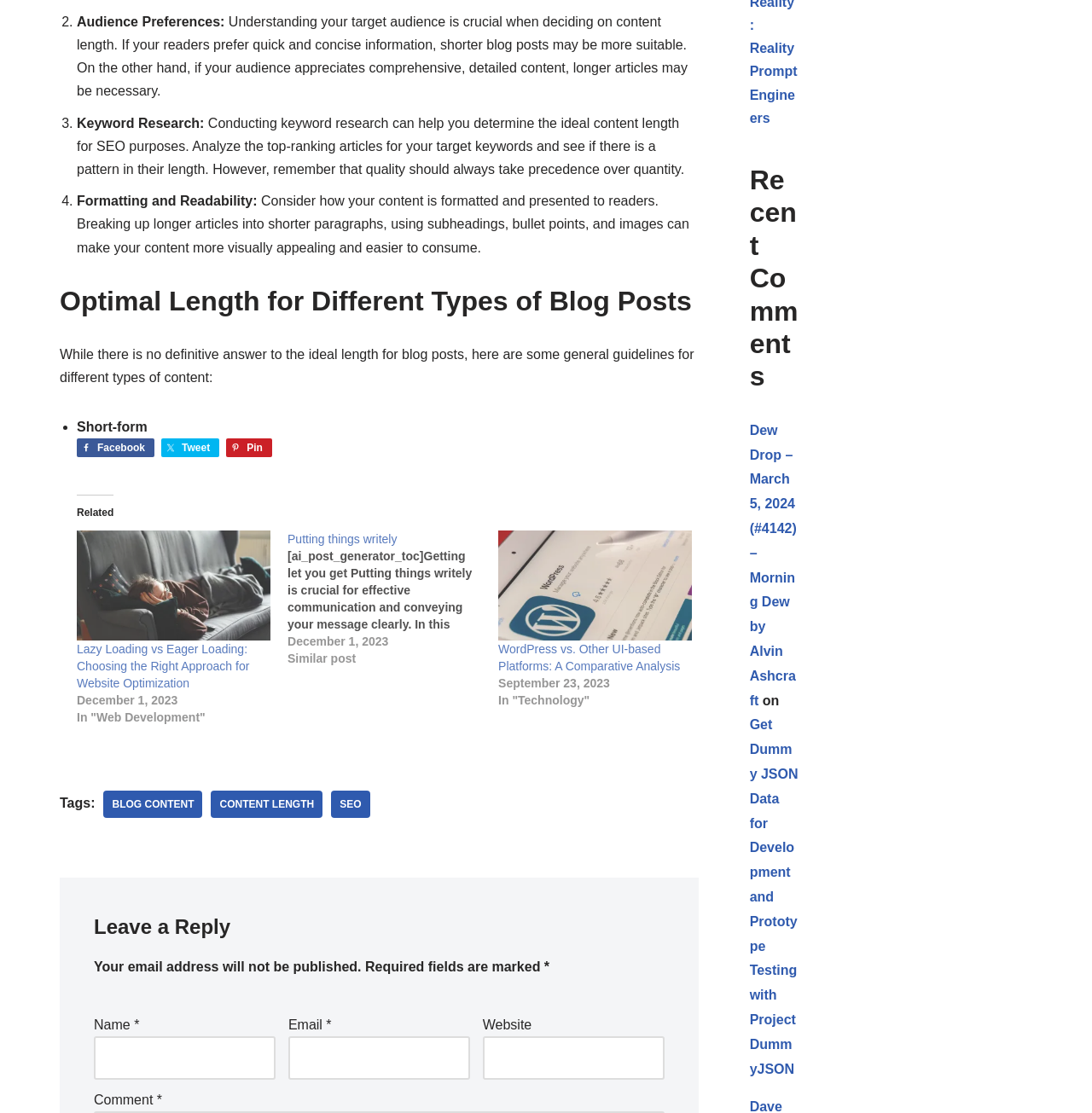Please specify the bounding box coordinates in the format (top-left x, top-left y, bottom-right x, bottom-right y), with all values as floating point numbers between 0 and 1. Identify the bounding box of the UI element described by: parent_node: Email * aria-describedby="email-notes" name="email"

[0.264, 0.931, 0.43, 0.97]